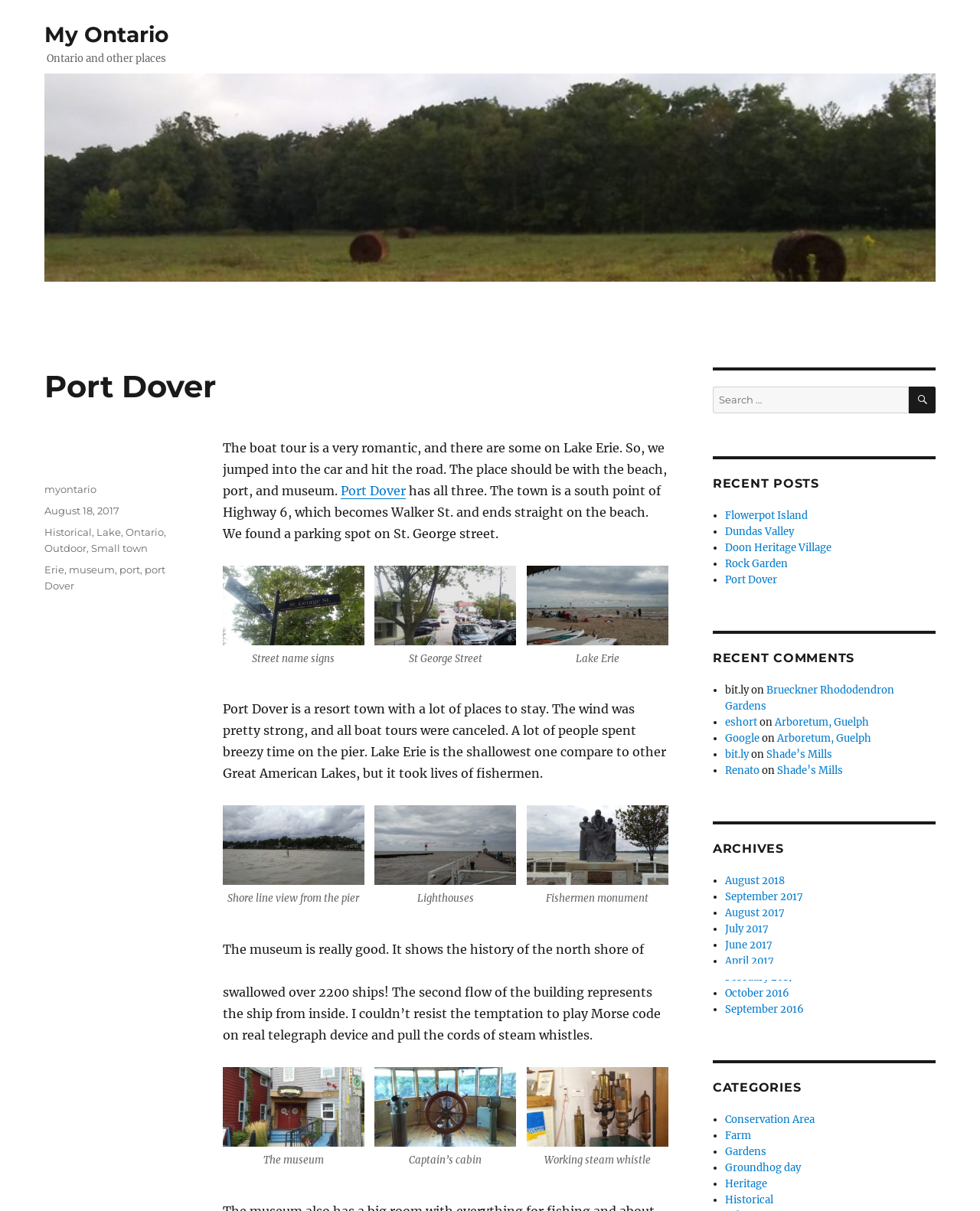What is the weather condition mentioned in the article?
Please use the image to provide a one-word or short phrase answer.

Strong wind